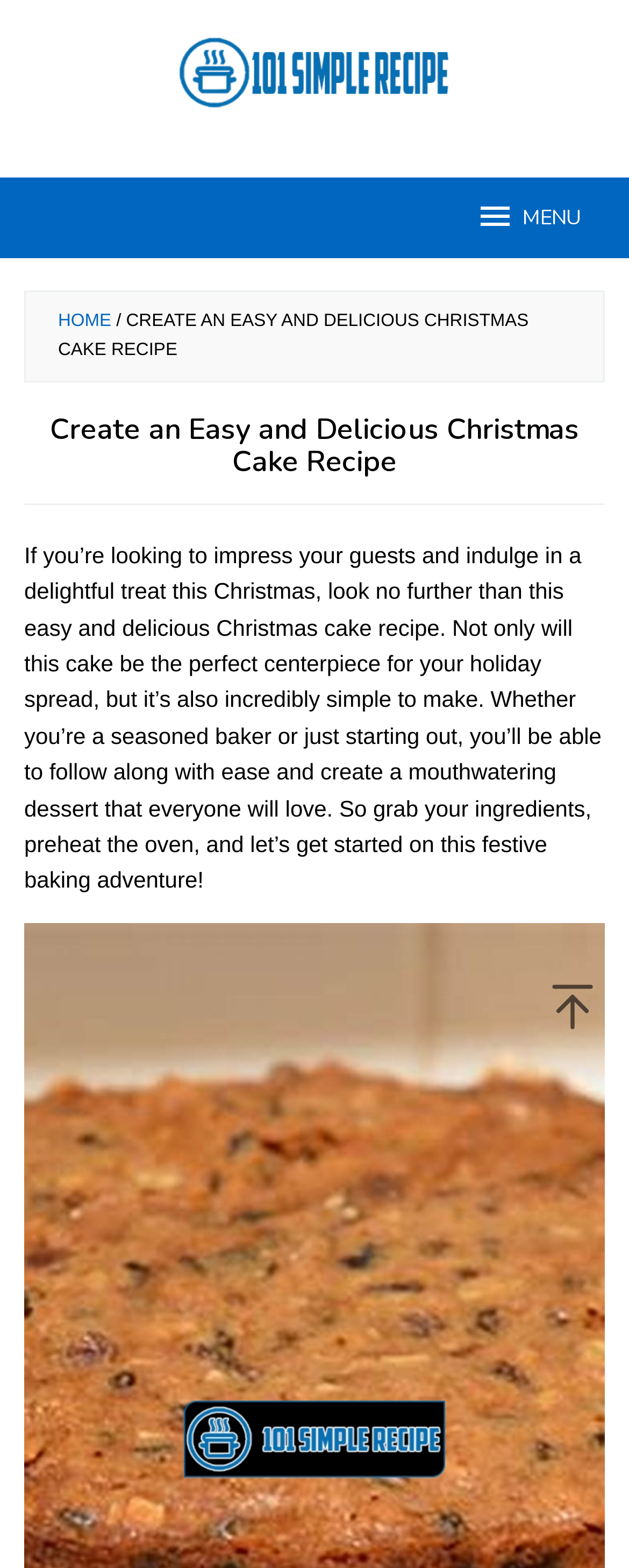Locate the bounding box of the UI element described by: "Privacy Policy" in the given webpage screenshot.

None